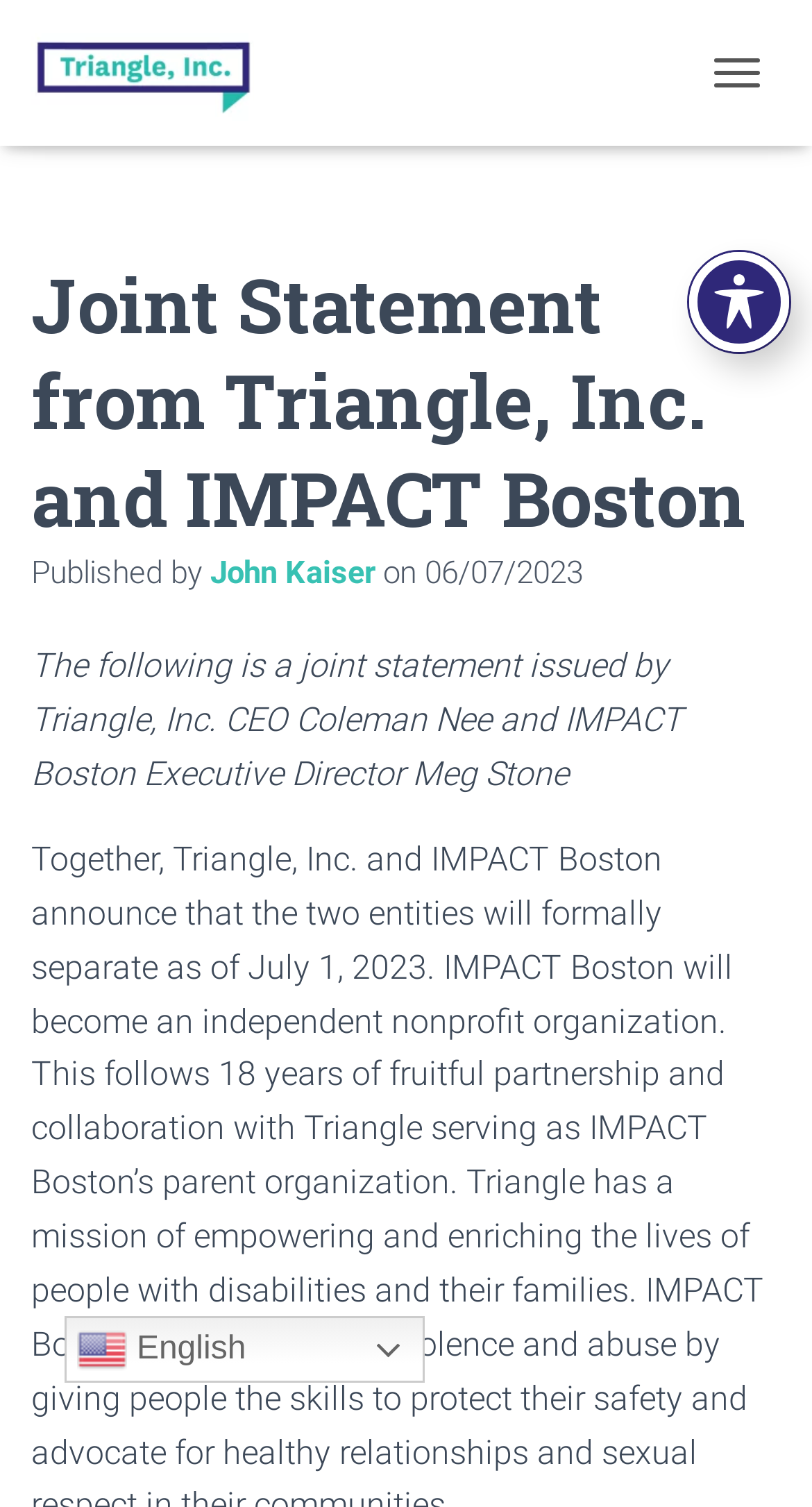Please provide a comprehensive response to the question based on the details in the image: What is the joint statement issued by?

The joint statement is issued by Triangle, Inc. CEO Coleman Nee and IMPACT Boston Executive Director Meg Stone, as stated in the main content of the webpage.